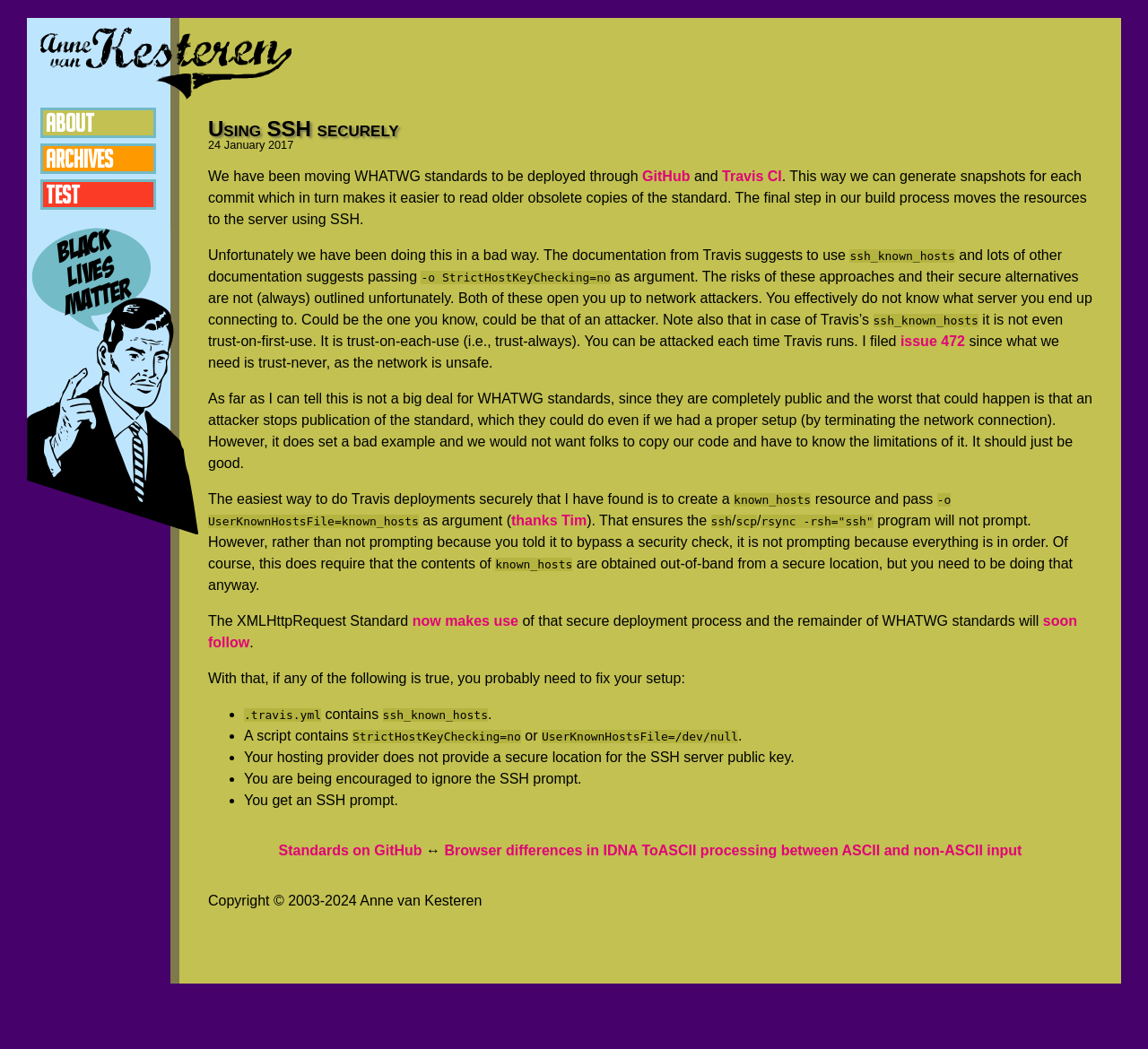Based on the description "Test", find the bounding box of the specified UI element.

[0.035, 0.171, 0.136, 0.2]